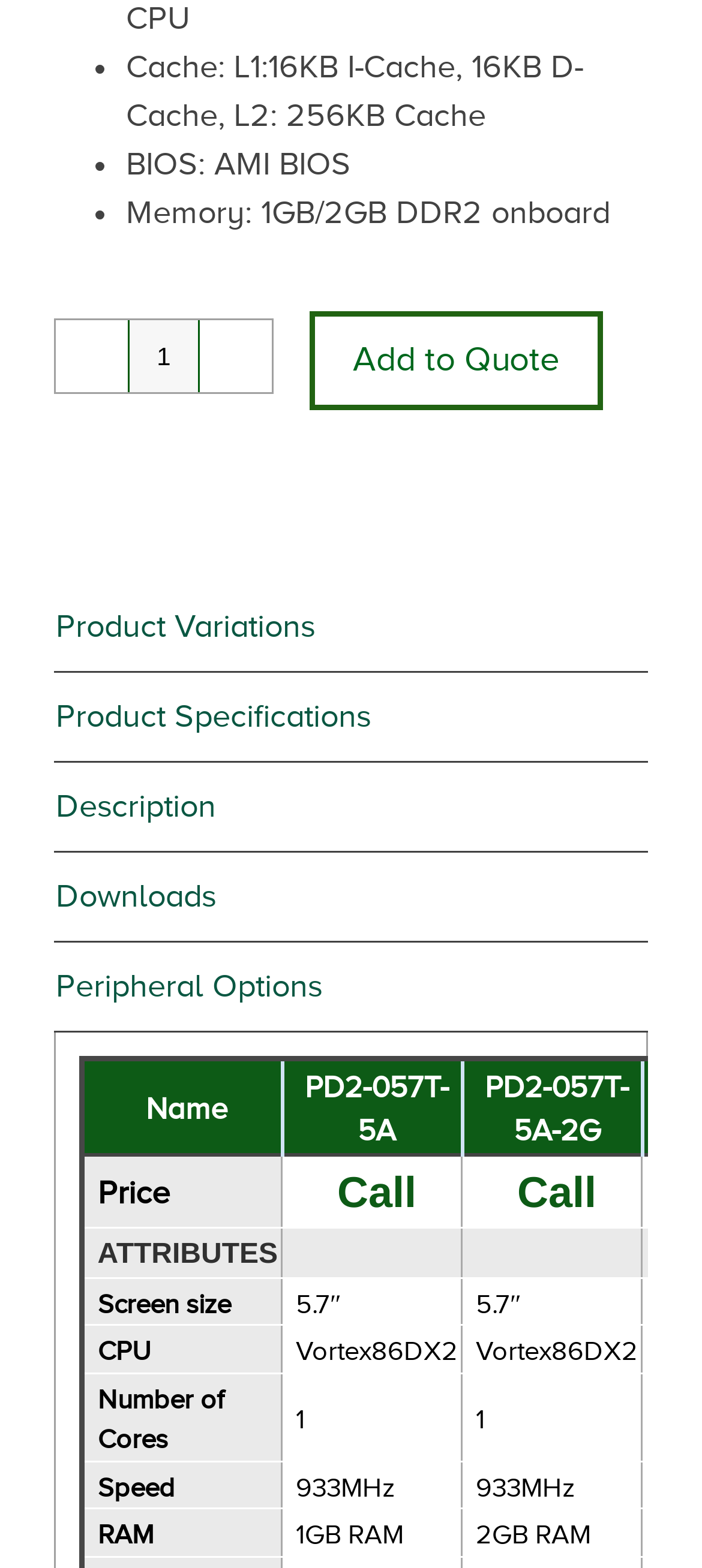Identify the bounding box for the described UI element. Provide the coordinates in (top-left x, top-left y, bottom-right x, bottom-right y) format with values ranging from 0 to 1: Product Specifications

[0.077, 0.429, 0.923, 0.485]